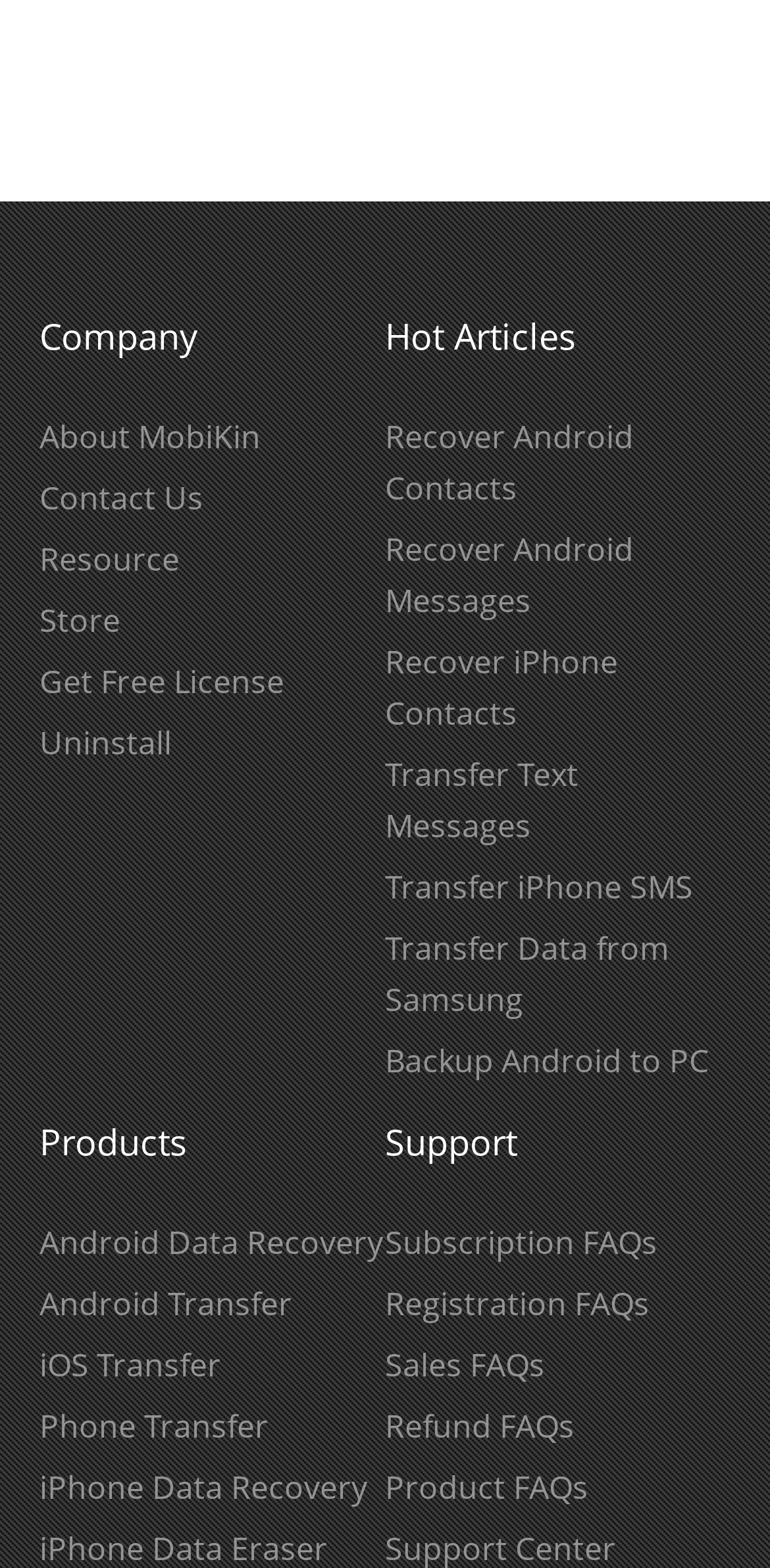Specify the bounding box coordinates of the element's area that should be clicked to execute the given instruction: "View product FAQs". The coordinates should be four float numbers between 0 and 1, i.e., [left, top, right, bottom].

[0.5, 0.934, 0.764, 0.962]